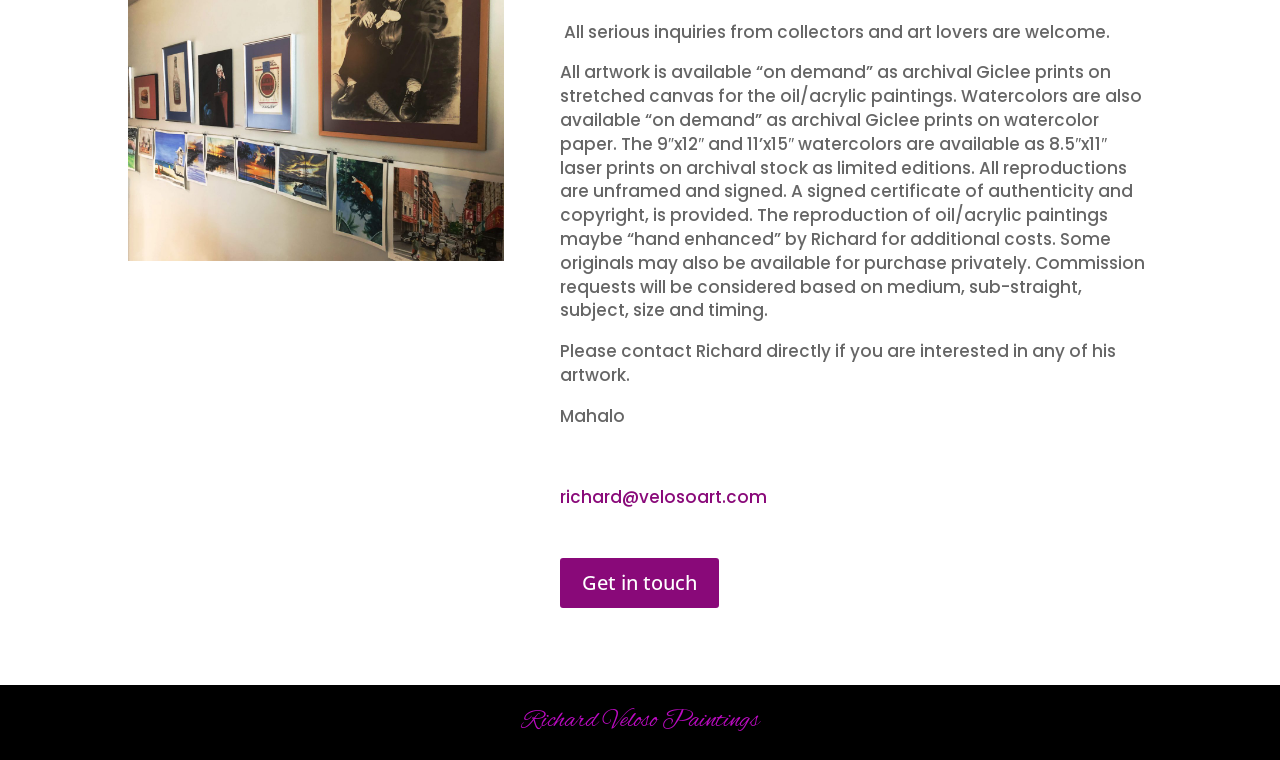Determine the bounding box coordinates for the UI element described. Format the coordinates as (top-left x, top-left y, bottom-right x, bottom-right y) and ensure all values are between 0 and 1. Element description: richard@velosoart.com

[0.438, 0.639, 0.599, 0.67]